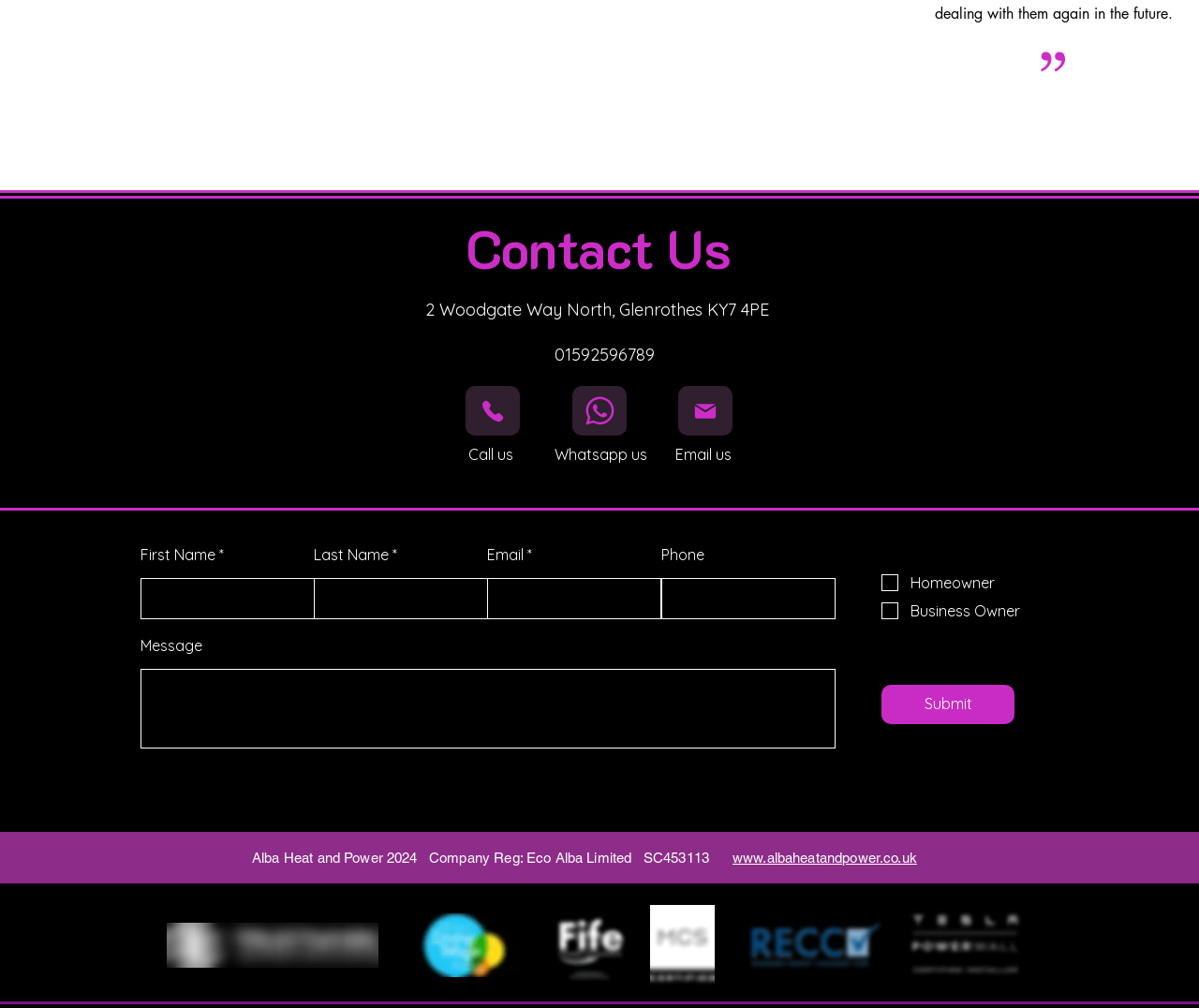Answer the question using only one word or a concise phrase: What is the purpose of the form on this webpage?

To contact Alba Heat and Power